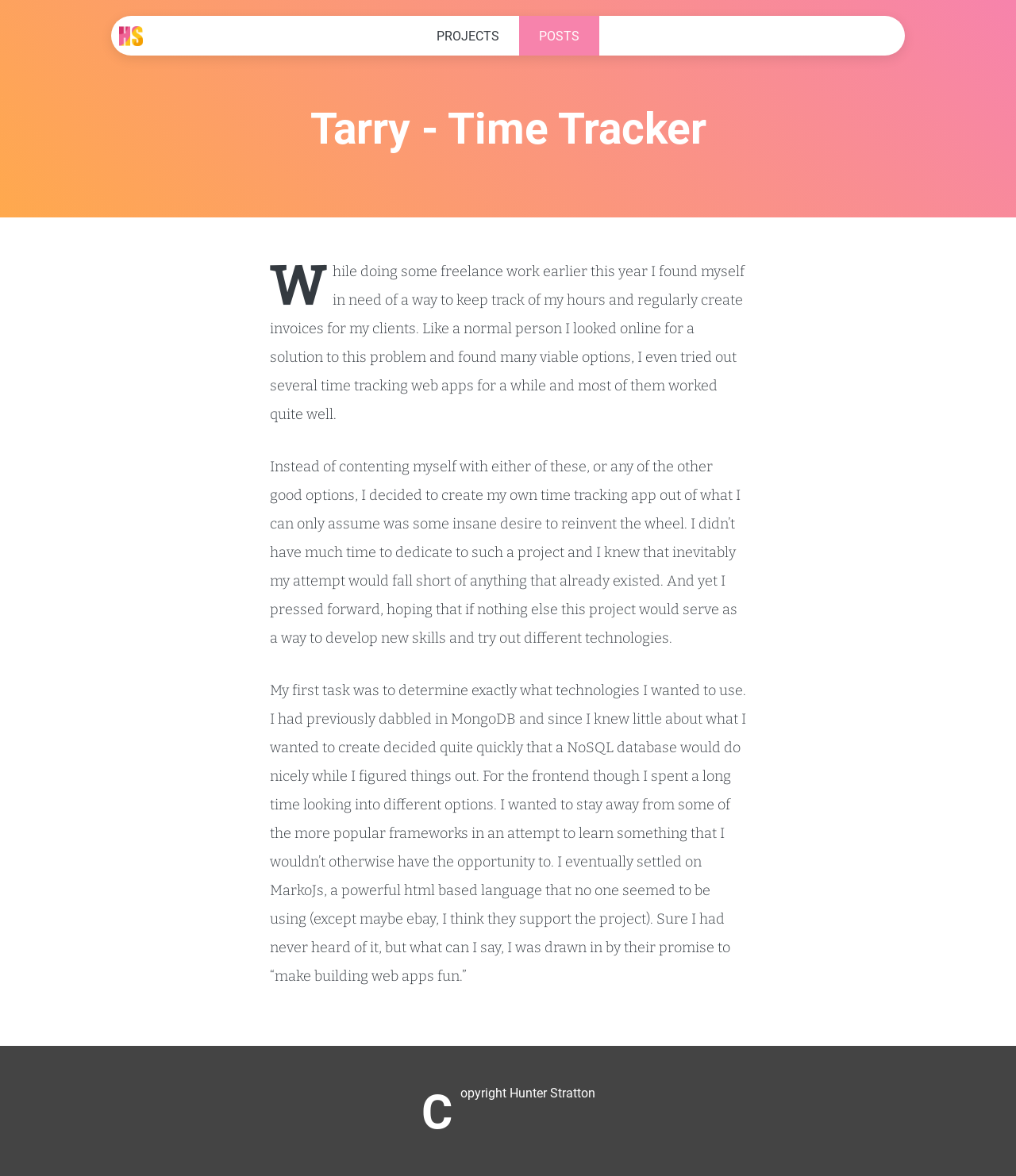What database technology did the author choose for the app?
Based on the image, answer the question with as much detail as possible.

The author chose MongoDB as the database technology for the app, as mentioned in the third paragraph of the text, where it is stated that the author had previously dabbled in MongoDB and decided to use it for the app.